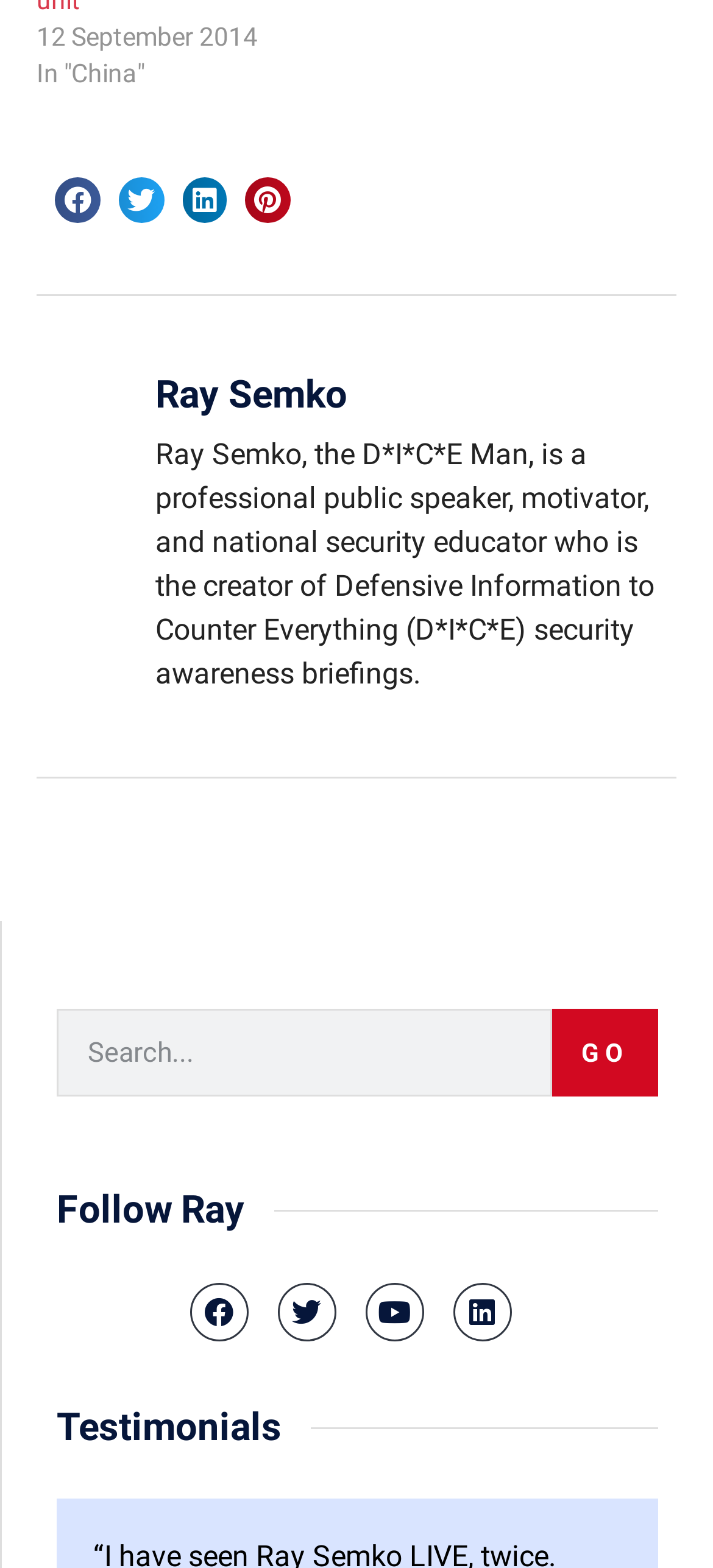Could you provide the bounding box coordinates for the portion of the screen to click to complete this instruction: "Share on Facebook"?

[0.077, 0.113, 0.14, 0.142]